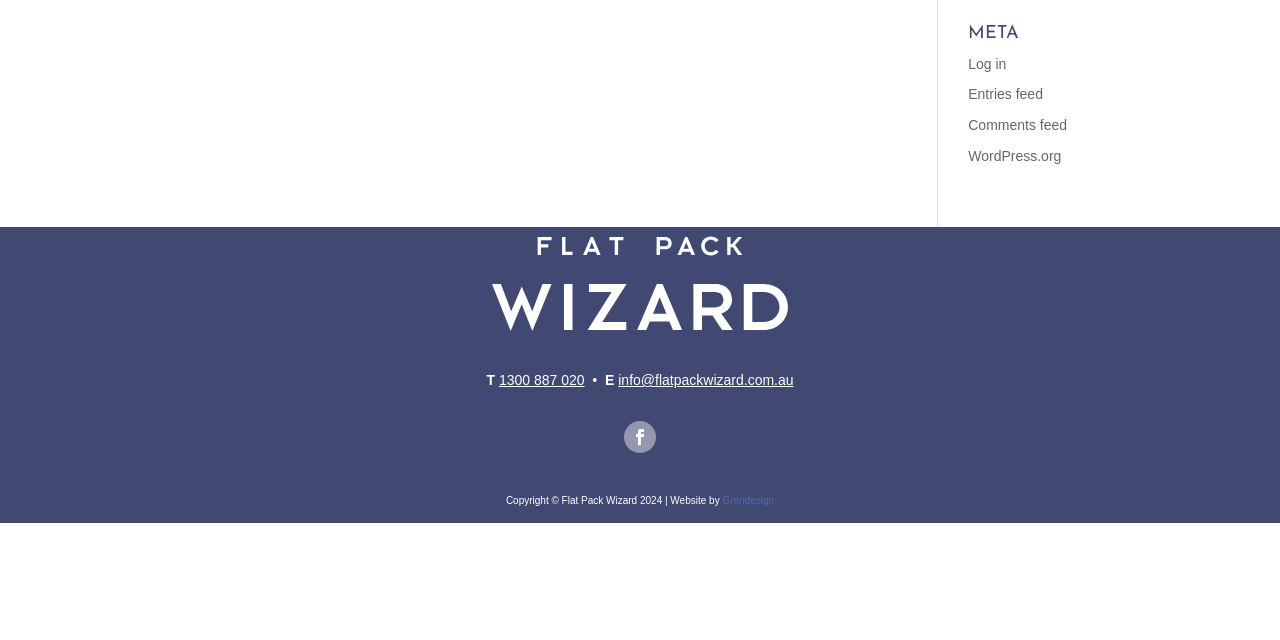Determine the bounding box coordinates (top-left x, top-left y, bottom-right x, bottom-right y) of the UI element described in the following text: 1300 887 020

[0.39, 0.581, 0.457, 0.606]